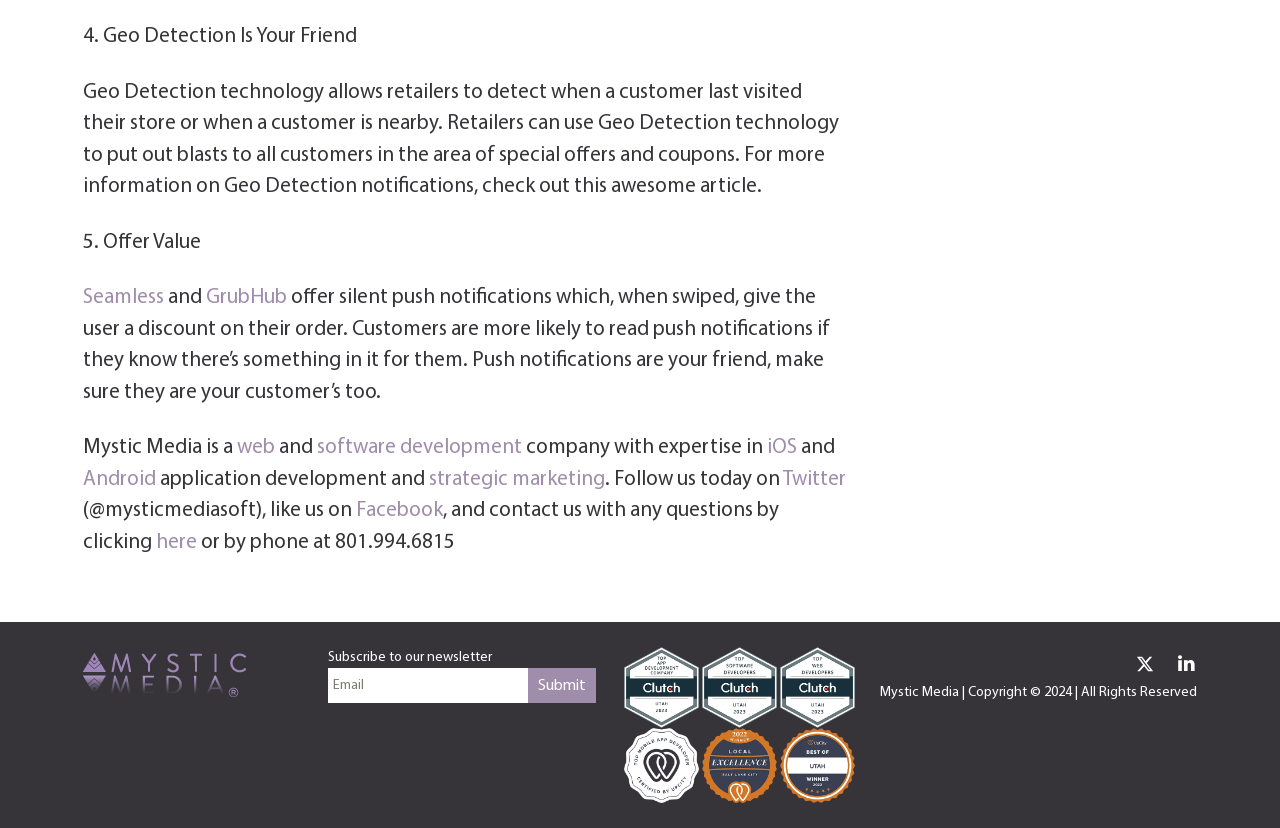Please locate the bounding box coordinates of the element that should be clicked to achieve the given instruction: "Click on the 'Seamless' link".

[0.065, 0.347, 0.128, 0.372]